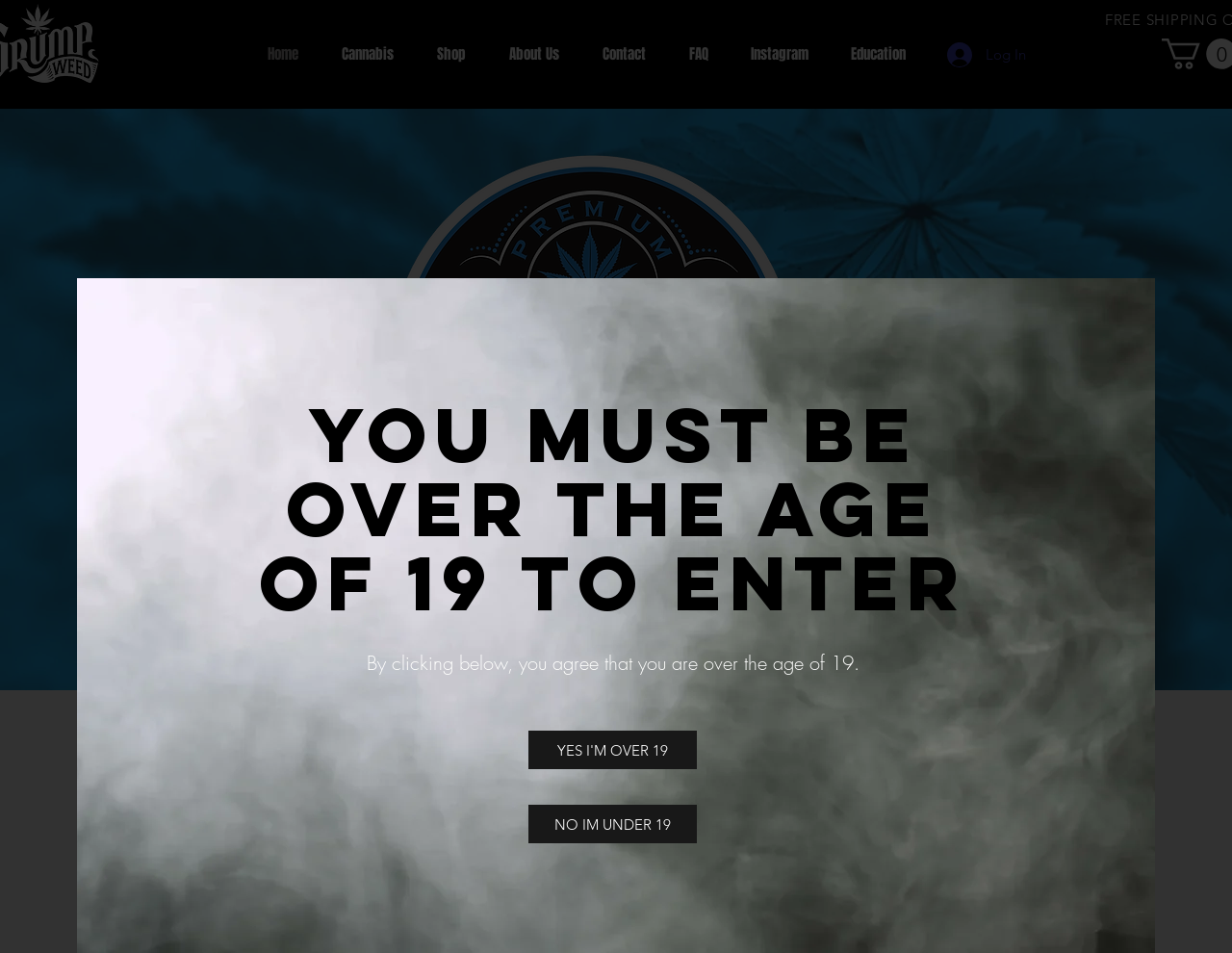Locate the bounding box coordinates of the clickable element to fulfill the following instruction: "Click on the NO IM UNDER 19 link". Provide the coordinates as four float numbers between 0 and 1 in the format [left, top, right, bottom].

[0.429, 0.844, 0.566, 0.885]